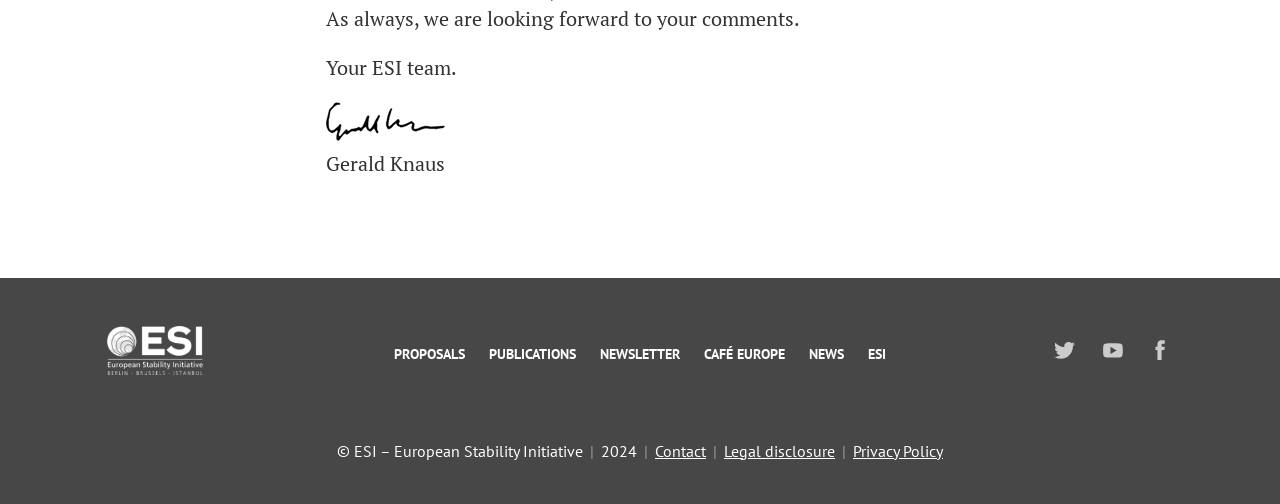Pinpoint the bounding box coordinates of the clickable area needed to execute the instruction: "Go to the CAFÉ EUROPE page". The coordinates should be specified as four float numbers between 0 and 1, i.e., [left, top, right, bottom].

[0.55, 0.68, 0.613, 0.726]